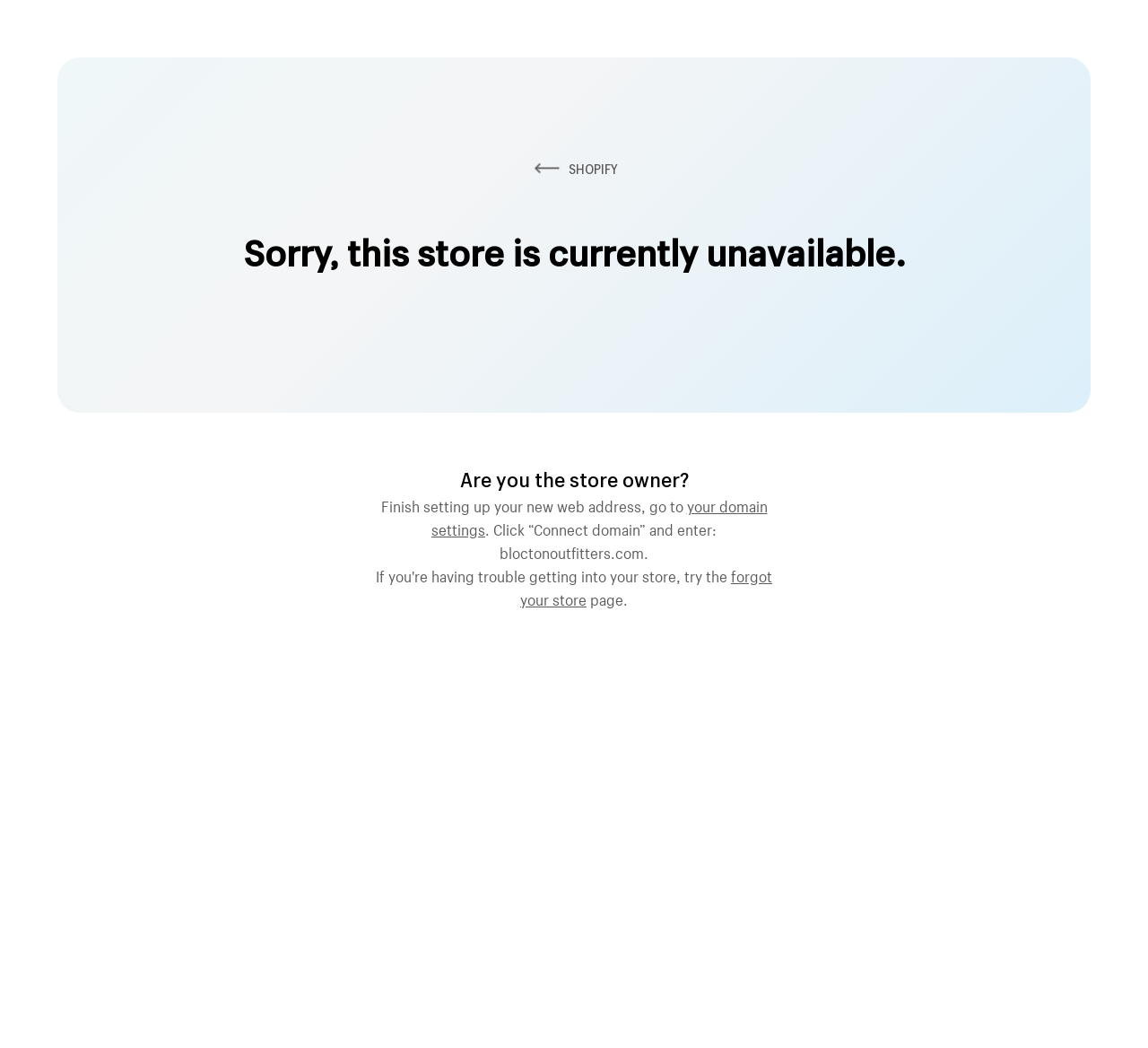Describe all visible elements and their arrangement on the webpage.

The webpage appears to be a Shopify ecommerce platform page, with a prominent link to "SHOPIFY" at the top center, accompanied by a small image. Below this, a heading announces that the store is currently unavailable. 

In the middle of the page, there is a section that seems to be addressing the store owner, with a series of static text and links providing instructions on how to set up their web address. The text "Are you the store owner?" is positioned above a paragraph of text that guides the owner to finish setting up their domain settings. A link to "your domain settings" is provided, followed by a brief instruction on how to connect the domain. 

Further down, there is a link to "forgot your store page" which suggests that the page may be related to store management or recovery. Overall, the page appears to be a setup or troubleshooting page for Shopify store owners.